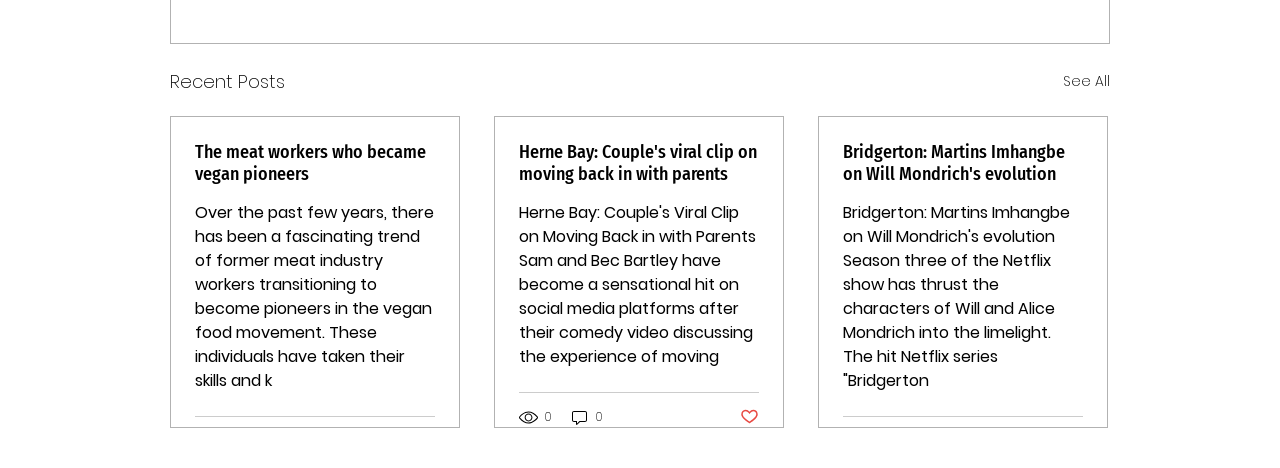Locate the bounding box coordinates of the area that needs to be clicked to fulfill the following instruction: "Like the post about moving back in with parents". The coordinates should be in the format of four float numbers between 0 and 1, namely [left, top, right, bottom].

[0.578, 0.869, 0.593, 0.913]